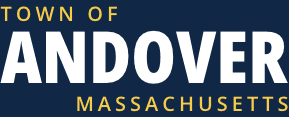In what font color is 'MASSACHUSETTS' written?
Analyze the image and deliver a detailed answer to the question.

The caption states that 'MASSACHUSETTS' is presented in the same yellow font as 'TOWN OF', which is positioned above 'ANDOVER'.